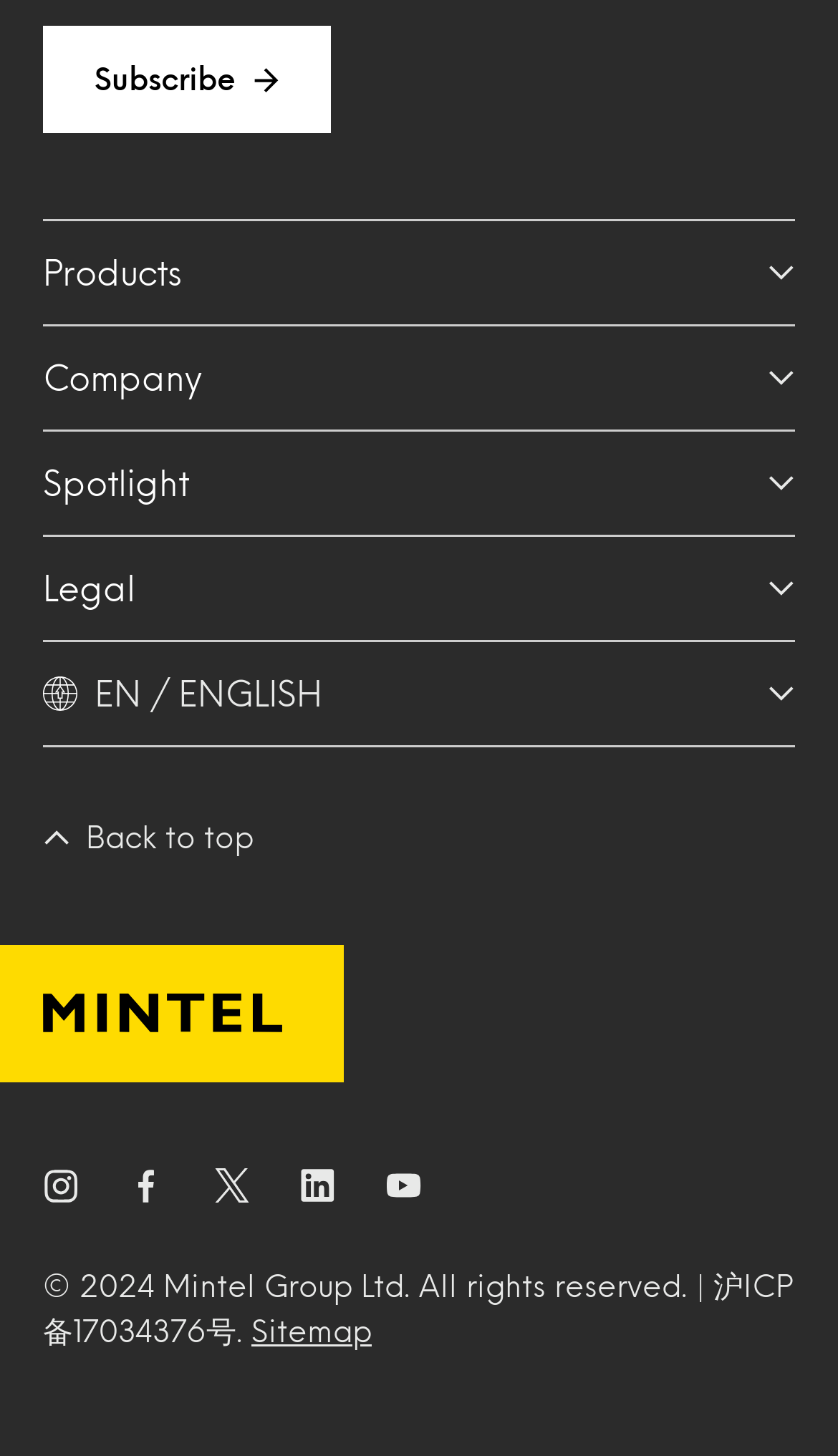What is the first button on the webpage?
Answer the question with a single word or phrase by looking at the picture.

Products